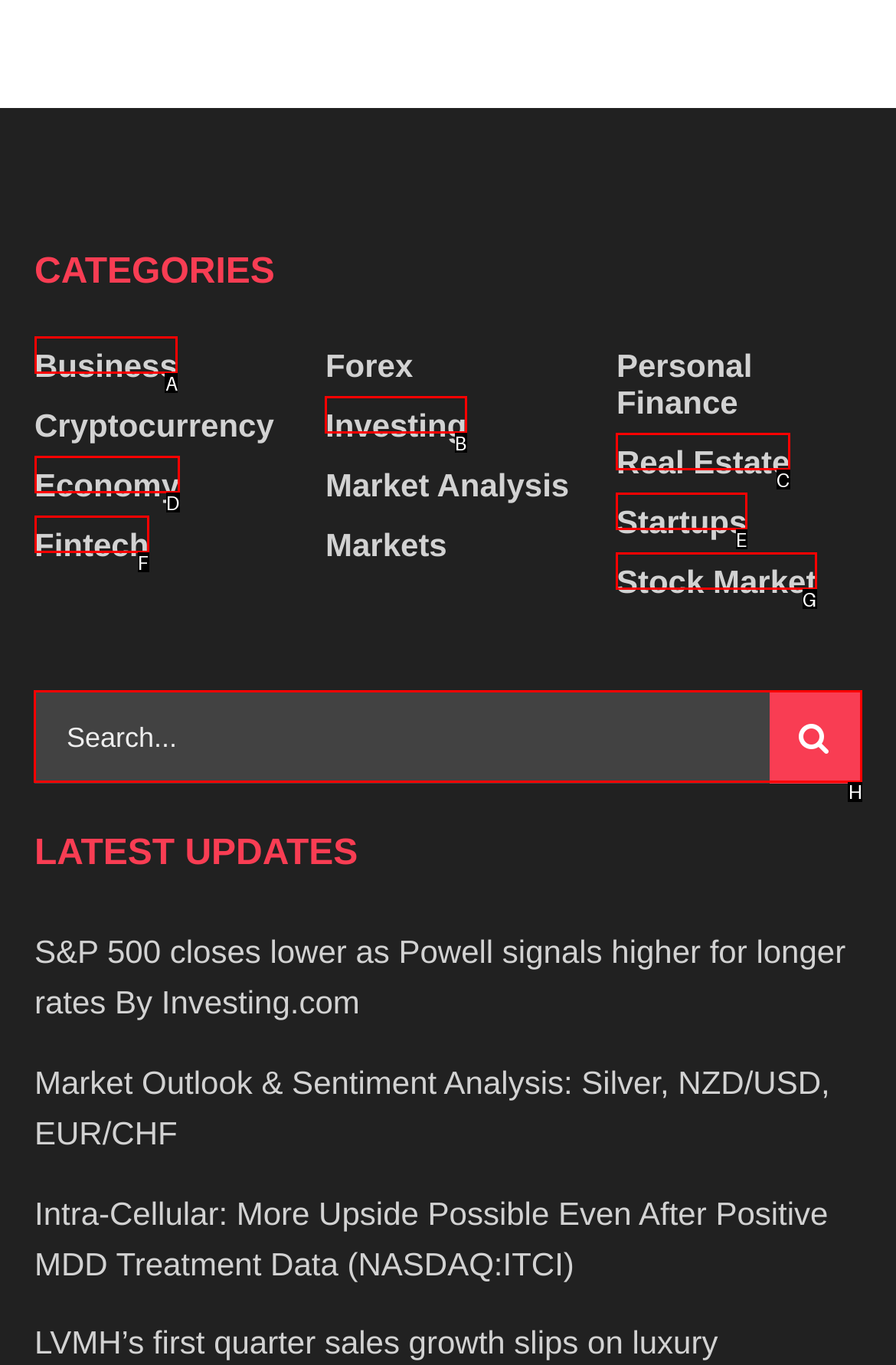Choose the UI element you need to click to carry out the task: Search for a topic.
Respond with the corresponding option's letter.

H